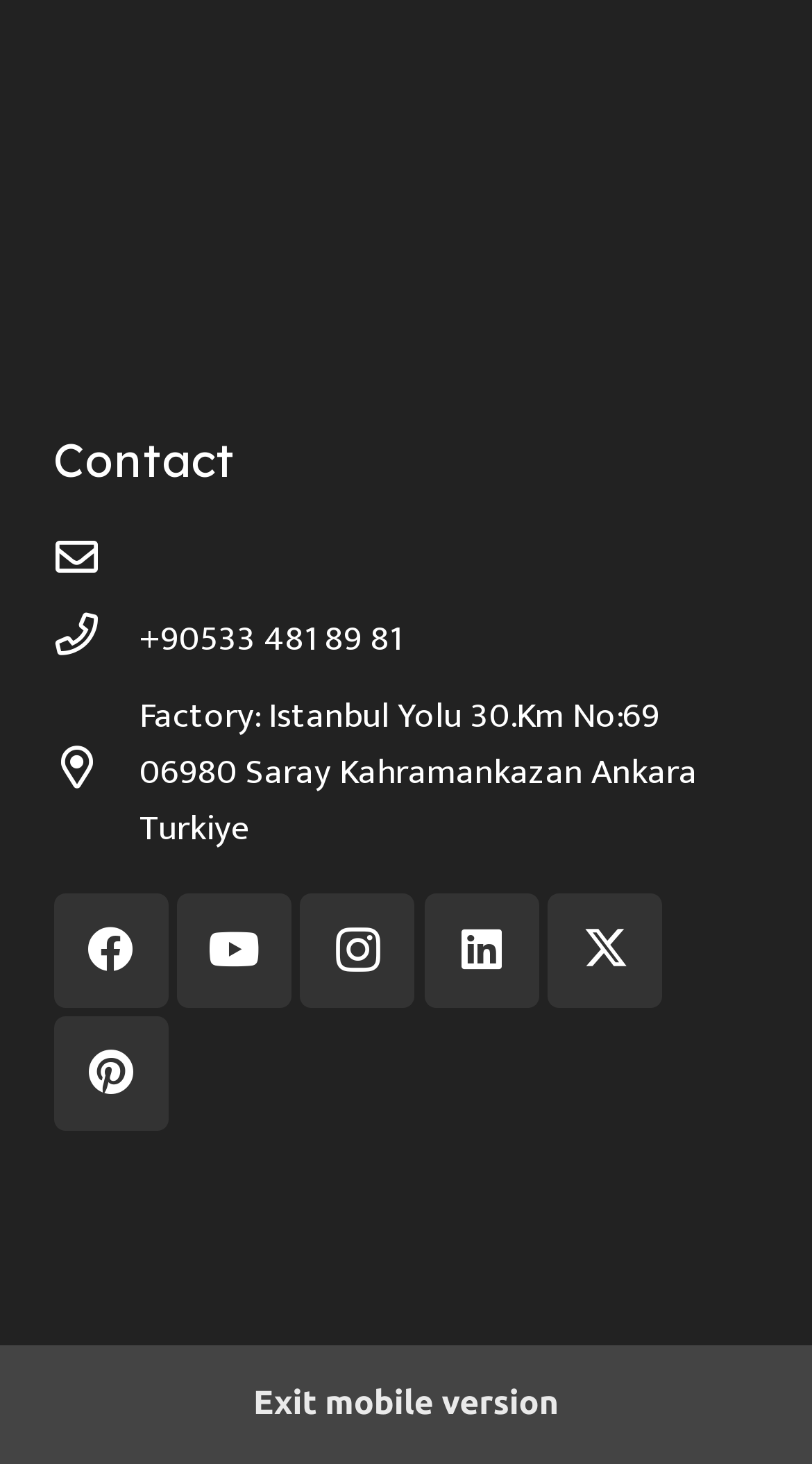Specify the bounding box coordinates for the region that must be clicked to perform the given instruction: "Open Facebook".

[0.065, 0.61, 0.206, 0.688]